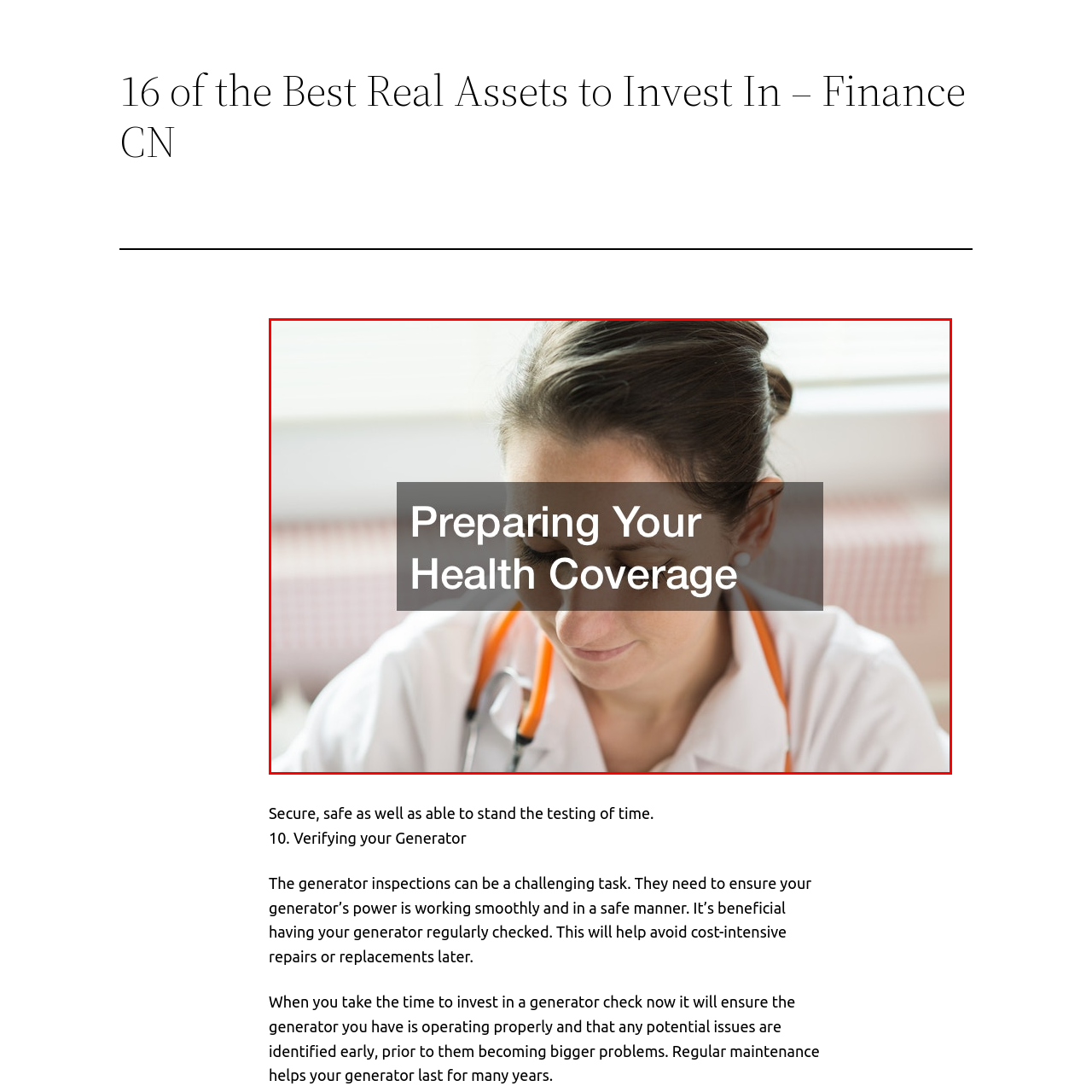What is the health professional equipped with?
Focus on the visual details within the red bounding box and provide an in-depth answer based on your observations.

The image shows the health professional equipped with a stethoscope, which is a medical device used for listening to internal sounds of the body. This indicates that she is involved in health assessment and patient care.